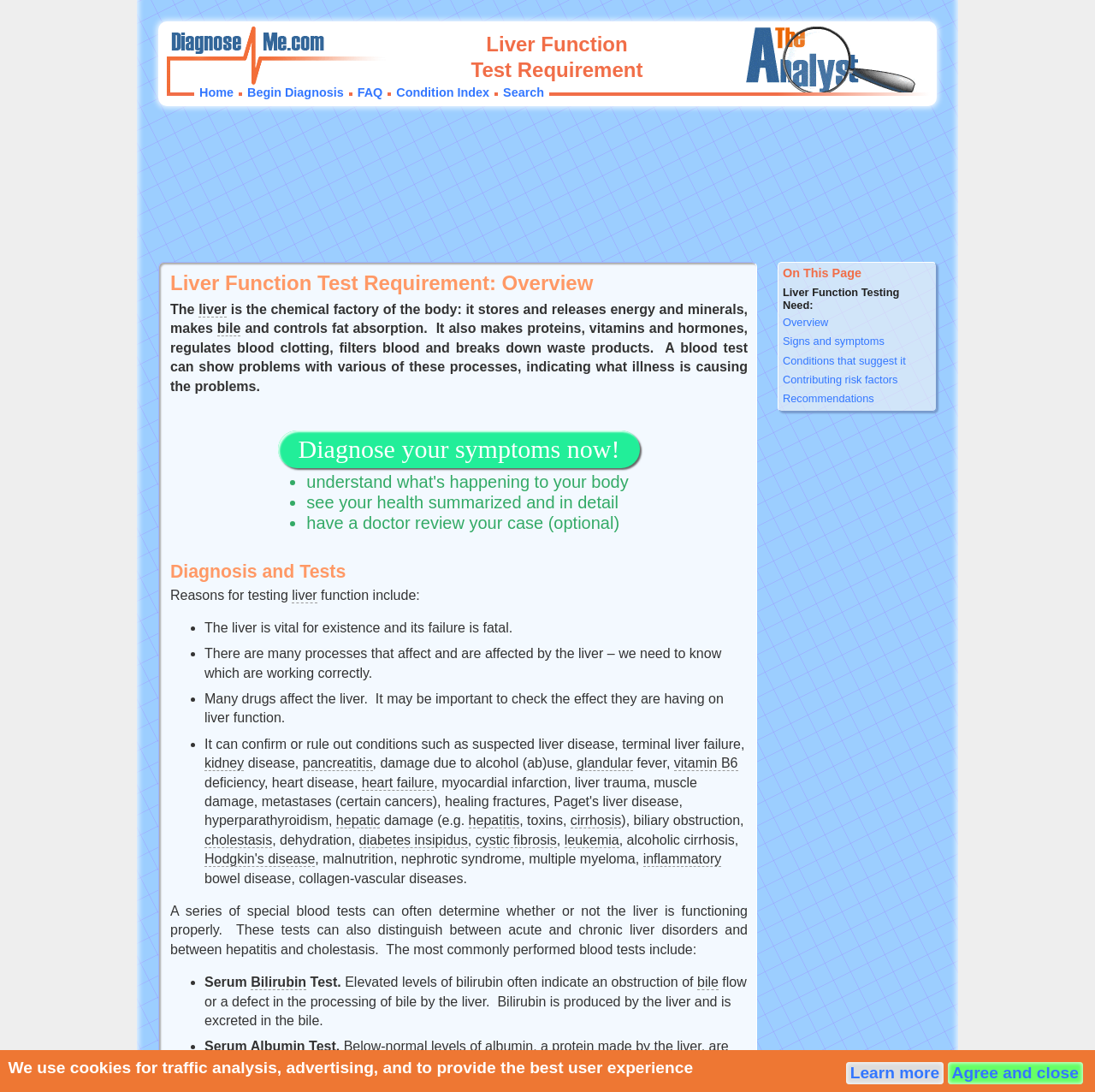Pinpoint the bounding box coordinates of the clickable area needed to execute the instruction: "Learn about Wisconsin veterans' reaction to Trump's comments". The coordinates should be specified as four float numbers between 0 and 1, i.e., [left, top, right, bottom].

None